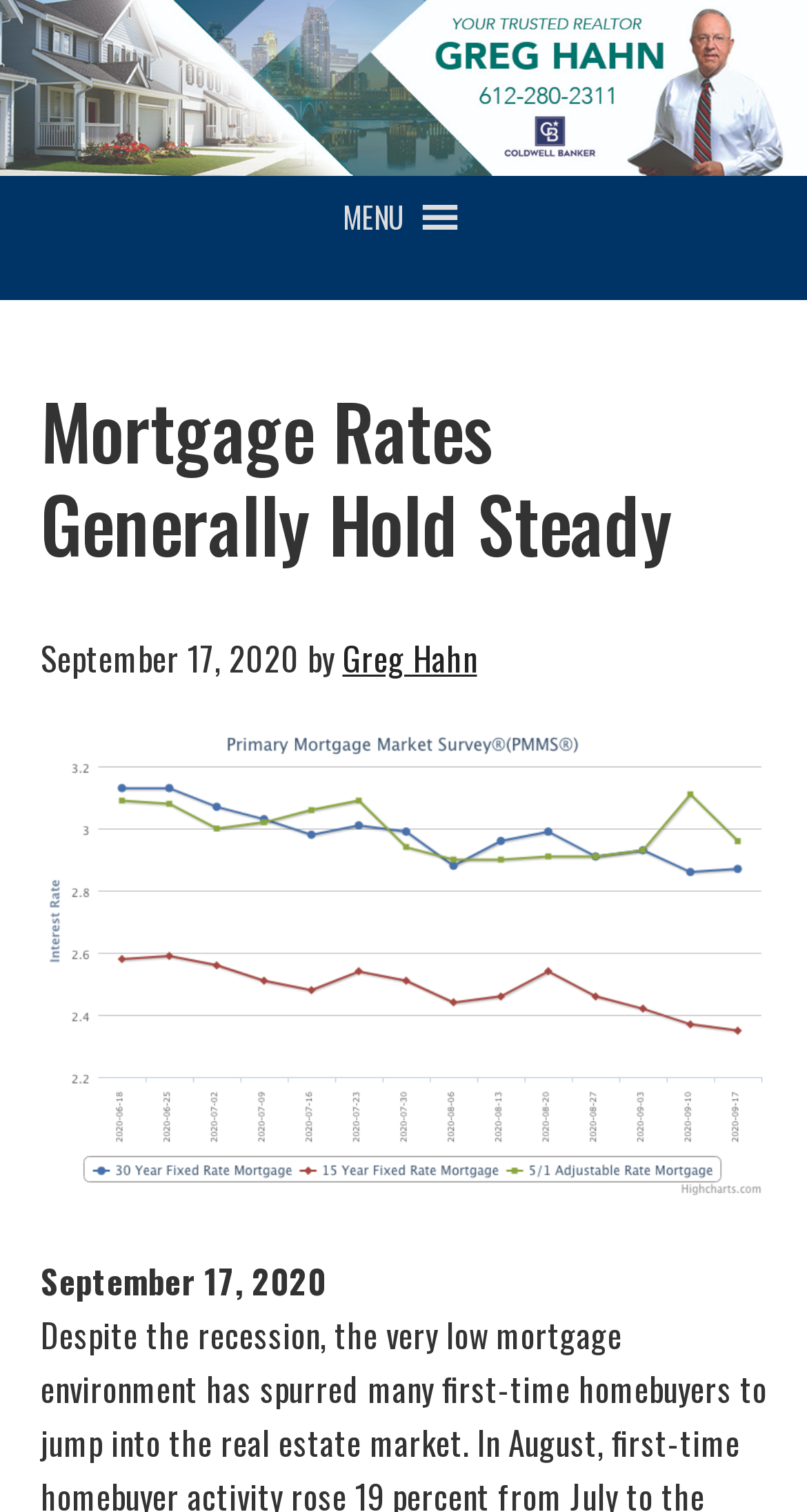Who is the author of the article?
Please provide a comprehensive answer to the question based on the webpage screenshot.

I found the author's name by looking at the link element next to the 'by' static text in the header section, which contains the text 'Greg Hahn'.